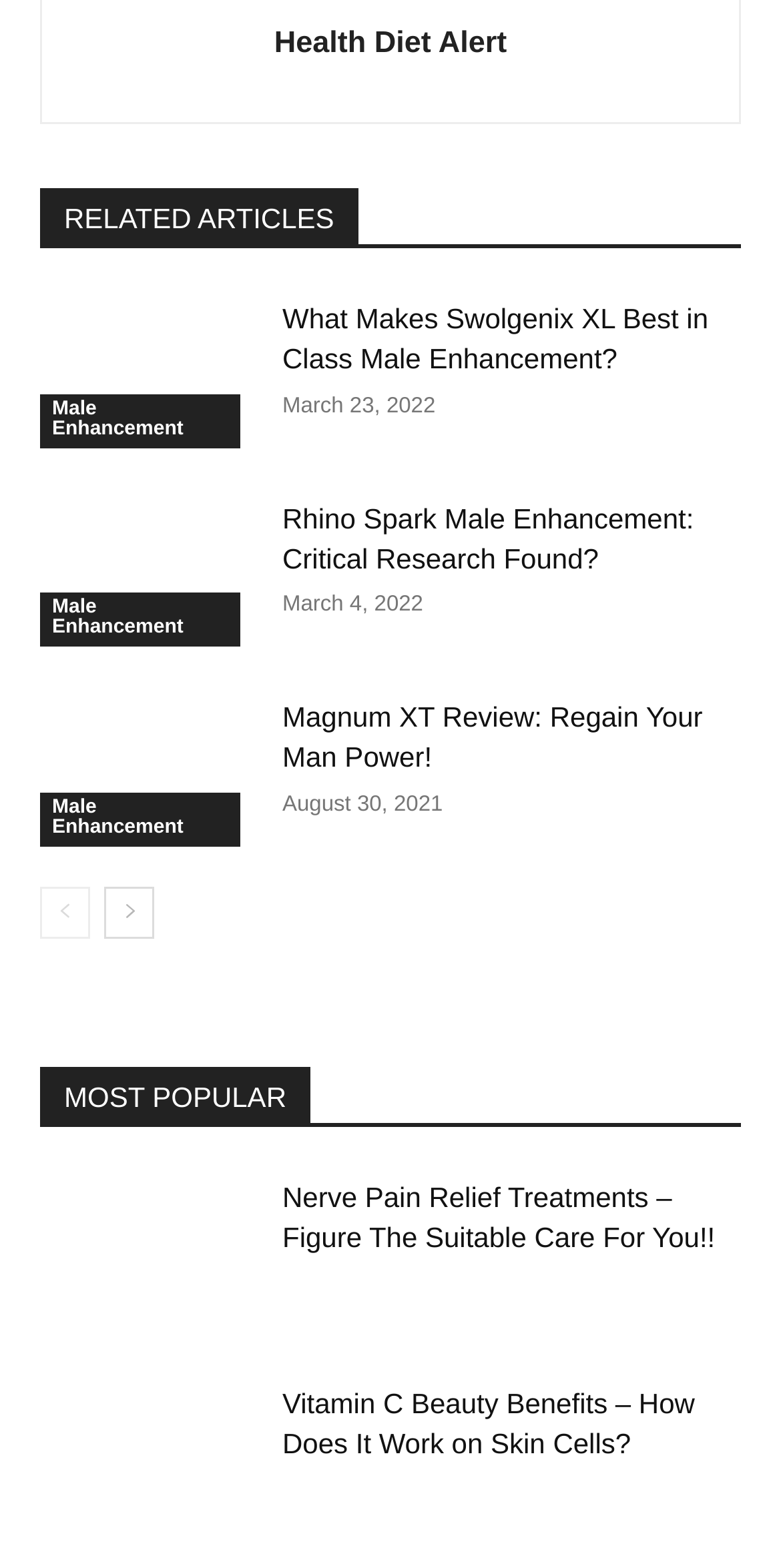Look at the image and write a detailed answer to the question: 
What is the topic of the article 'Nerve Pain Relief Treatments – Figure The Suitable Care For You!!'?

The topic of the article 'Nerve Pain Relief Treatments – Figure The Suitable Care For You!!' is Nerve Pain Relief because the title of the article suggests that it is about finding suitable care for nerve pain relief.